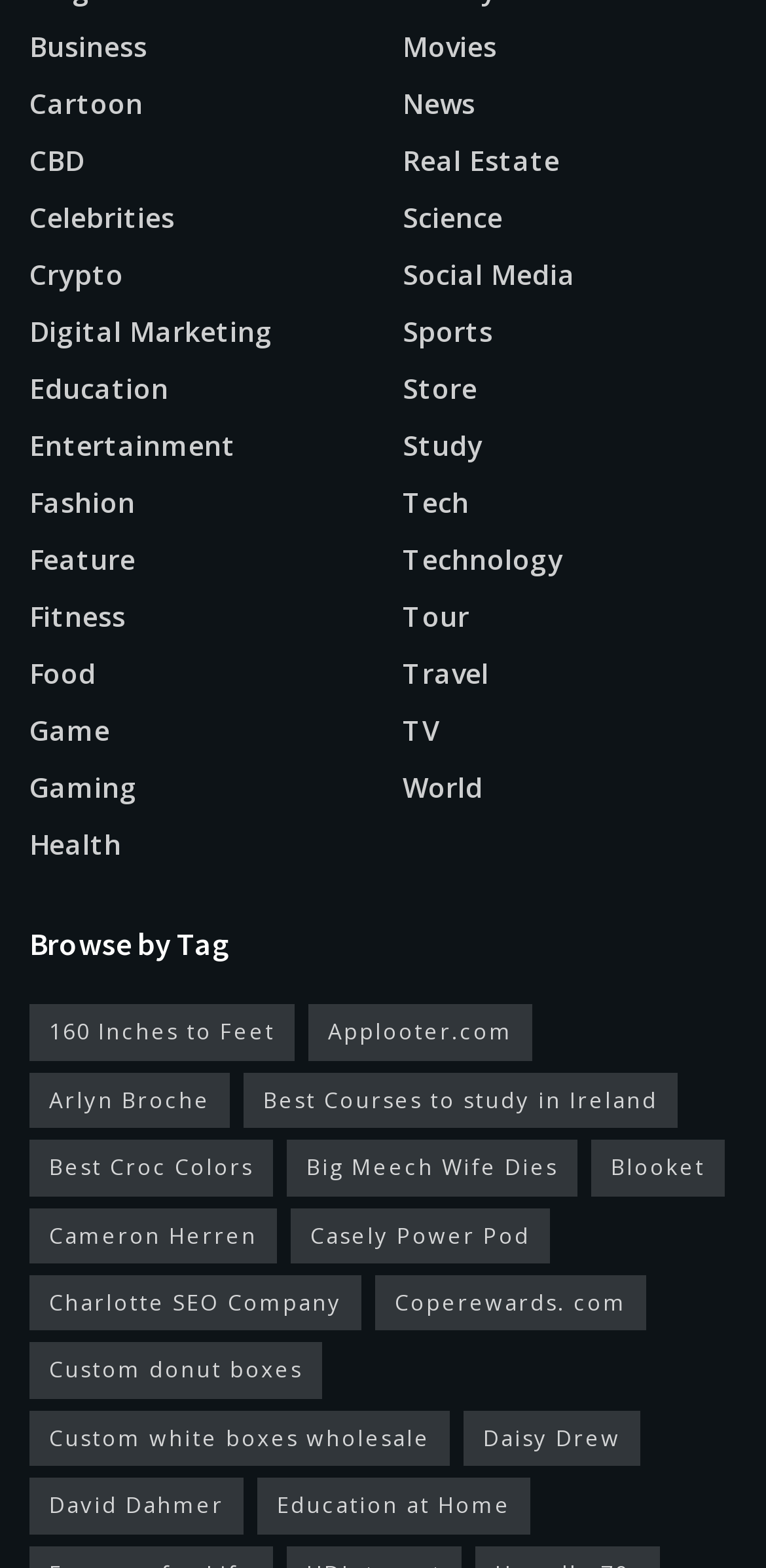Could you provide the bounding box coordinates for the portion of the screen to click to complete this instruction: "View archives from March 2024"?

None